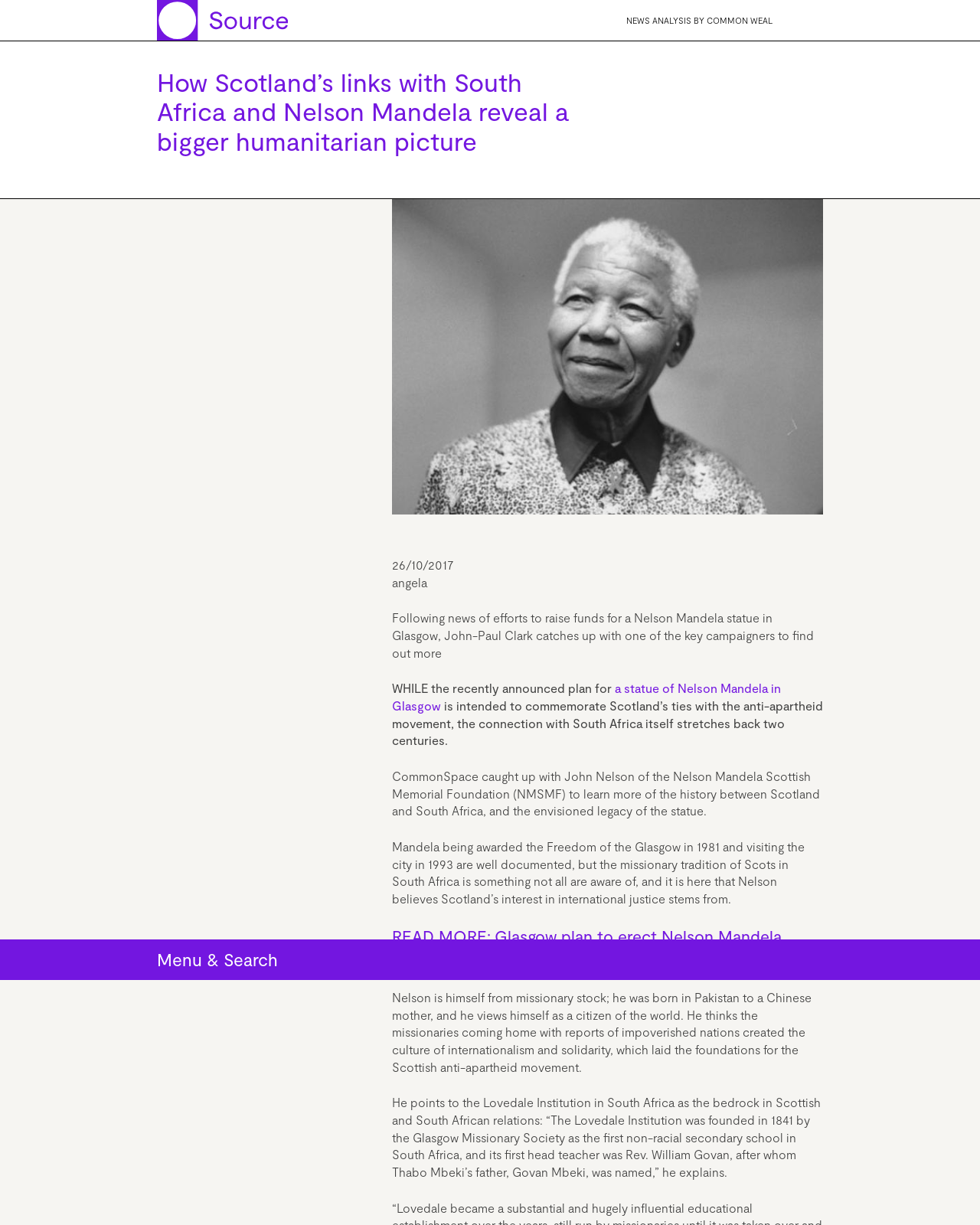Identify the bounding box coordinates of the region that should be clicked to execute the following instruction: "Check the 'Archive' link".

[0.16, 0.087, 0.361, 0.101]